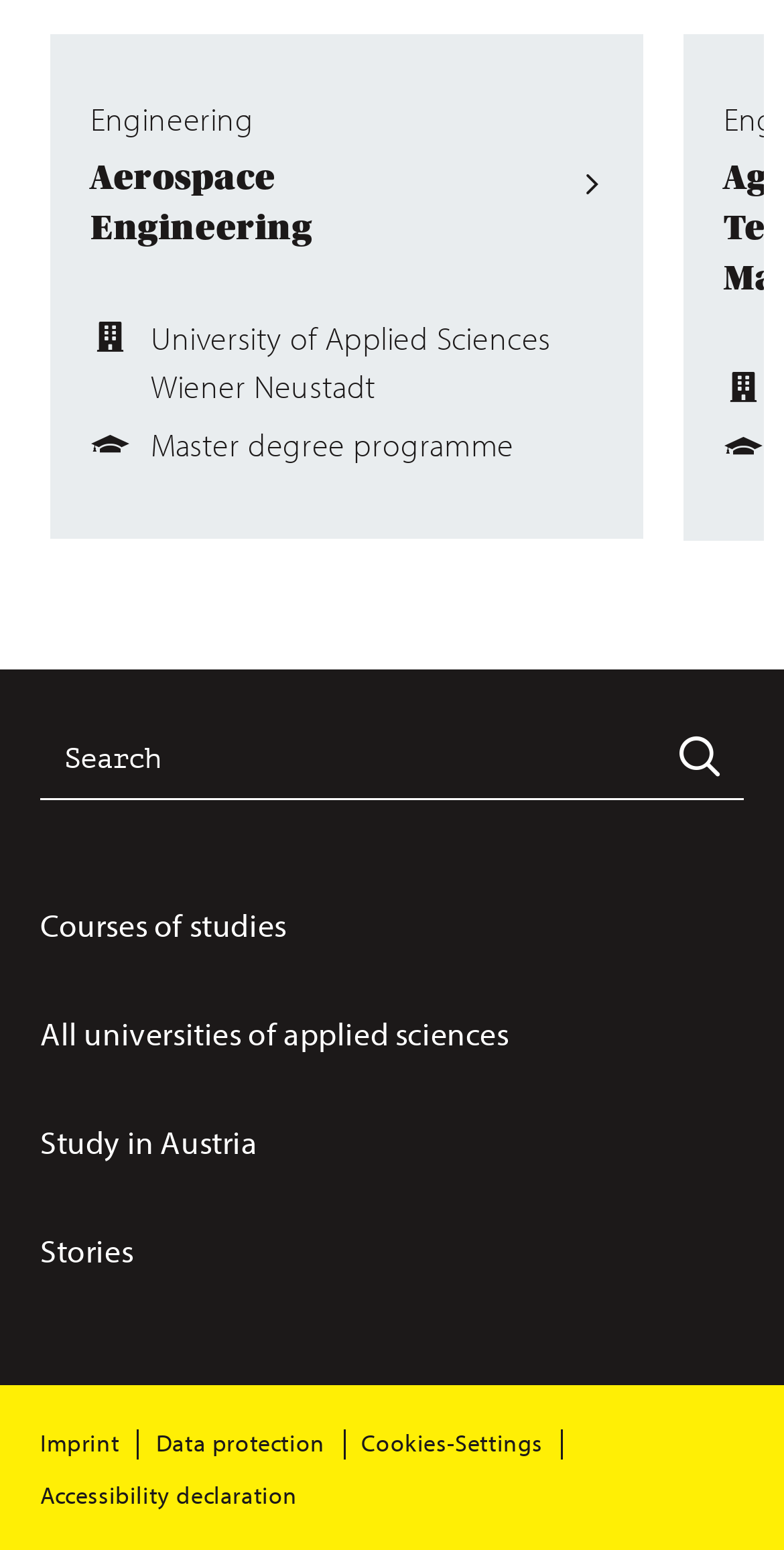Please identify the bounding box coordinates of the region to click in order to complete the task: "Search for a course". The coordinates must be four float numbers between 0 and 1, specified as [left, top, right, bottom].

[0.051, 0.464, 0.949, 0.516]